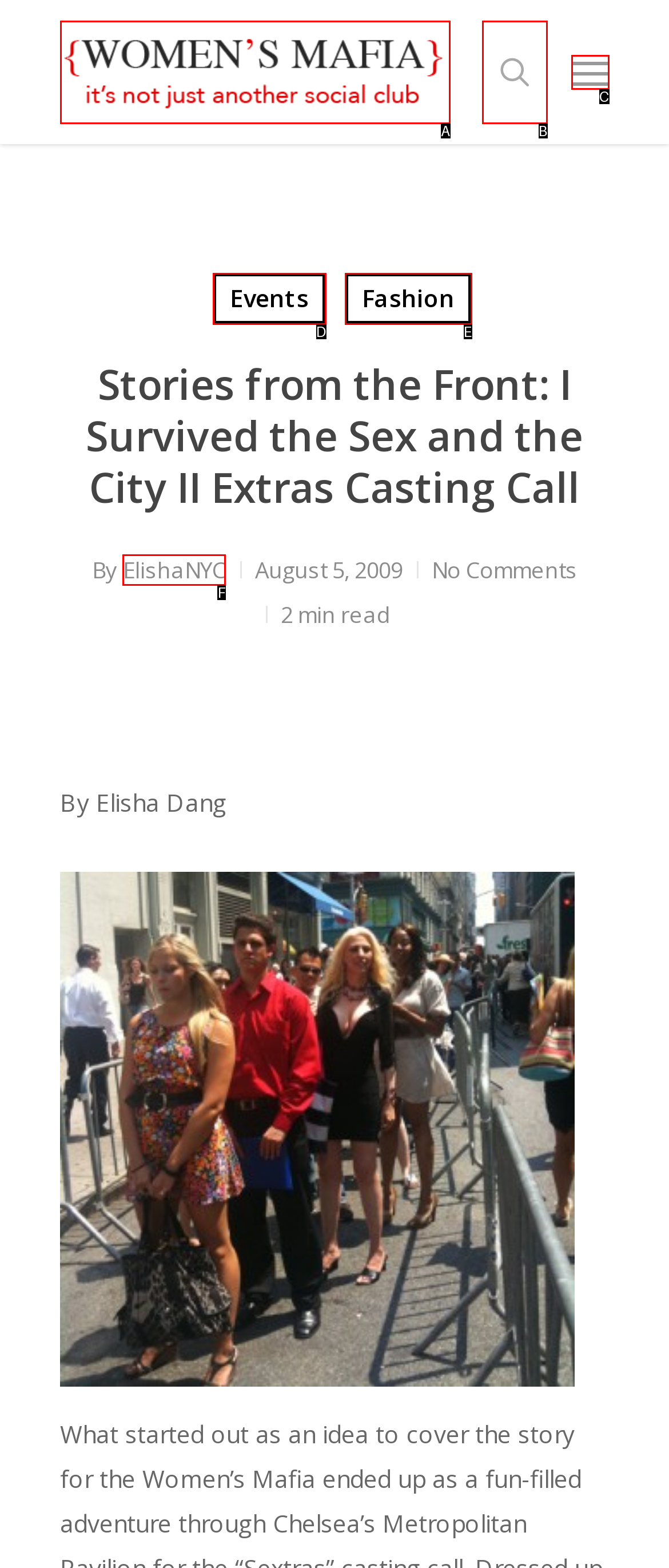Determine which HTML element best suits the description: search. Reply with the letter of the matching option.

B